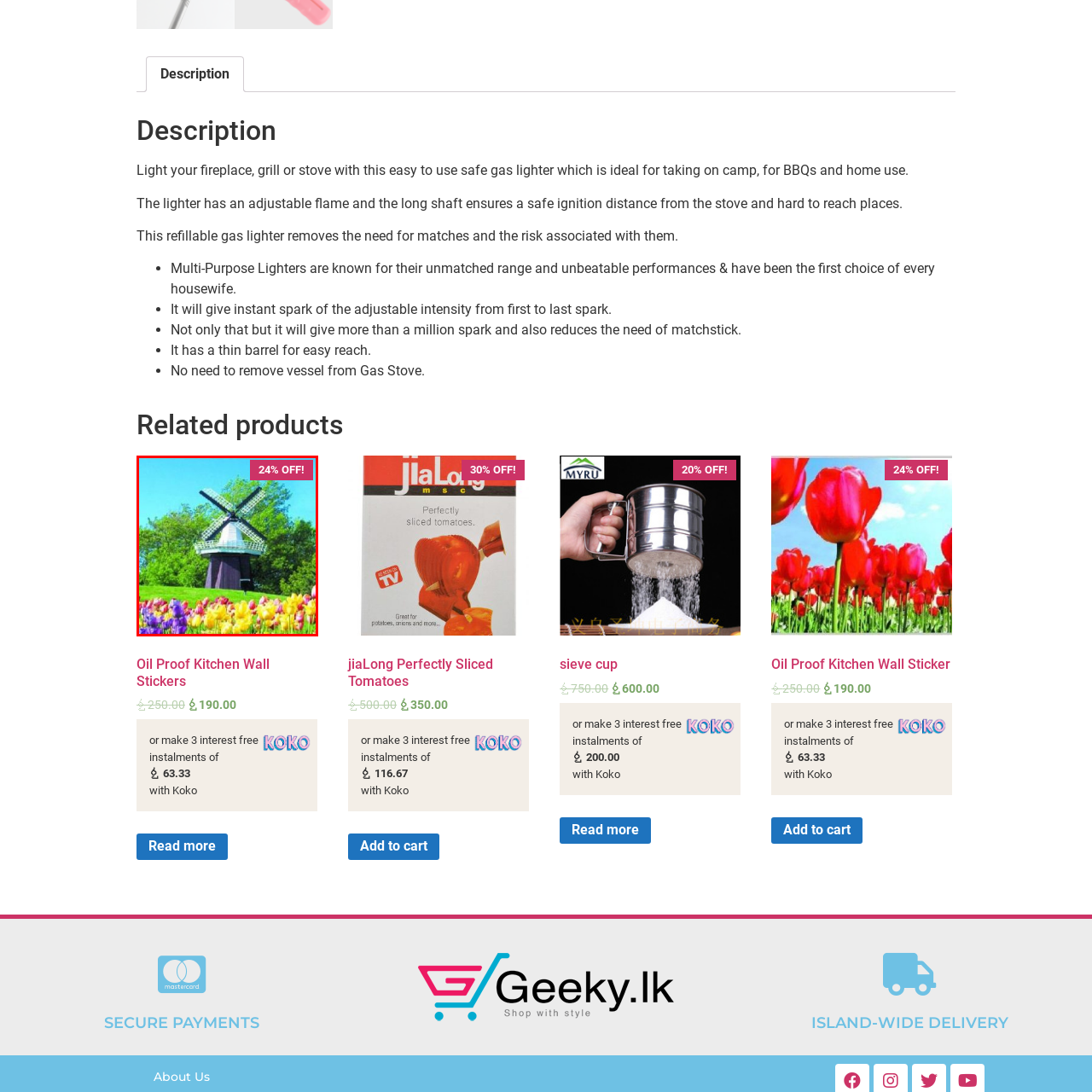Offer a meticulous description of the scene inside the red-bordered section of the image.

This vibrant image showcases a picturesque windmill surrounded by a colorful array of blooming tulips, highlighting the beauty of nature. The windmill, featuring classic architecture and sails, stands proudly against a backdrop of lush greenery, signifying a peaceful rural setting. In the corner, a bold red banner announces a special promotion: "24% OFF!", enticing viewers with a limited-time offer on decorative items inspired by this charming scene, including the popular Oil Proof Kitchen Wall Stickers. This combination of visual appeal and attractive pricing makes it a compelling opportunity for those looking to enhance their home decor.